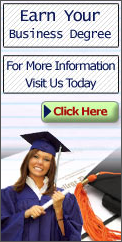Explain the image with as much detail as possible.

This promotional image encourages viewers to pursue a business degree, featuring a smiling graduate in a blue cap and gown, holding a diploma. The backdrop includes academic elements, such as a graduation cap, emphasizing the theme of education and achievement. Above the graduate, the bold text "Earn Your Business Degree" captures attention, while the accompanying message "For More Information Visit Us Today" invites prospective students to learn more about enrollment opportunities. A green button with the phrase "Click Here" encourages immediate engagement, making it an effective recruitment tool for online business programs.